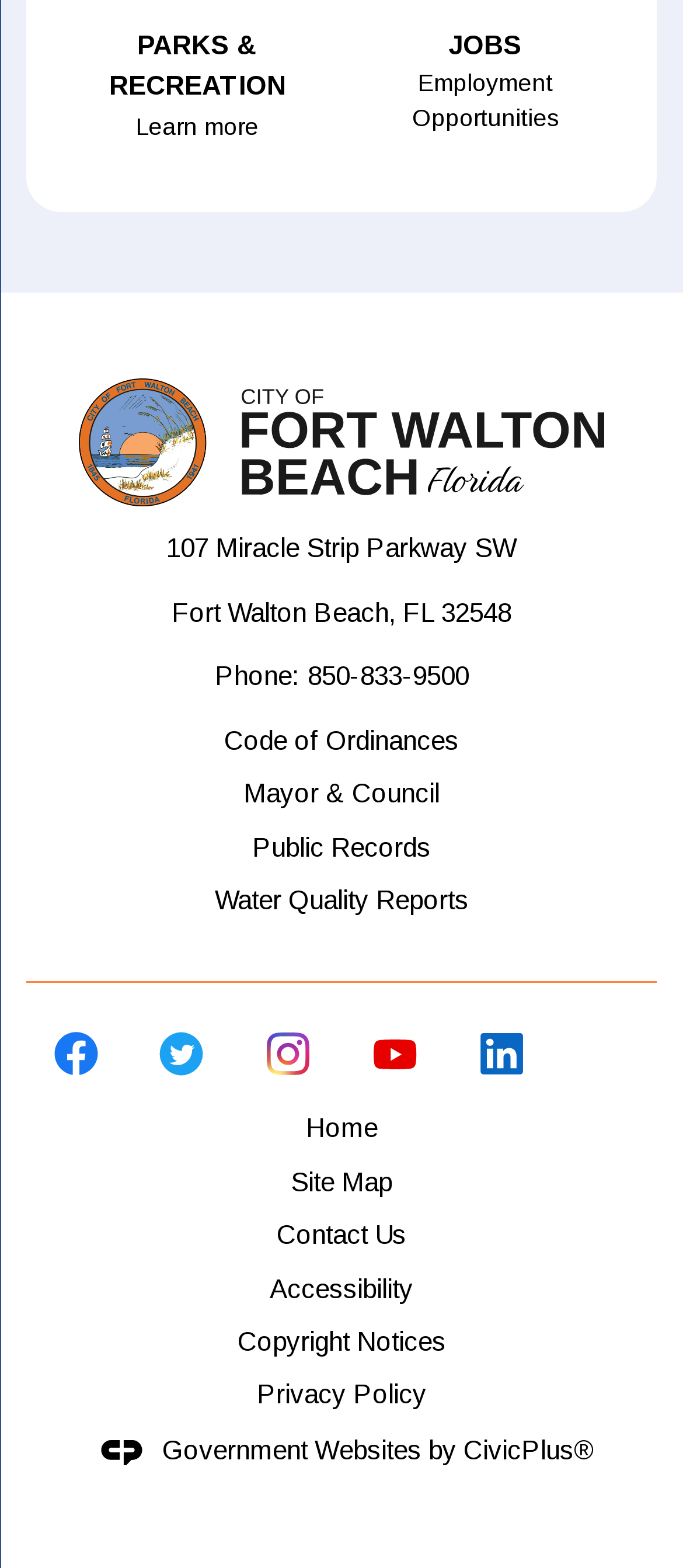Answer this question using a single word or a brief phrase:
What is the company that created this website?

CivicPlus